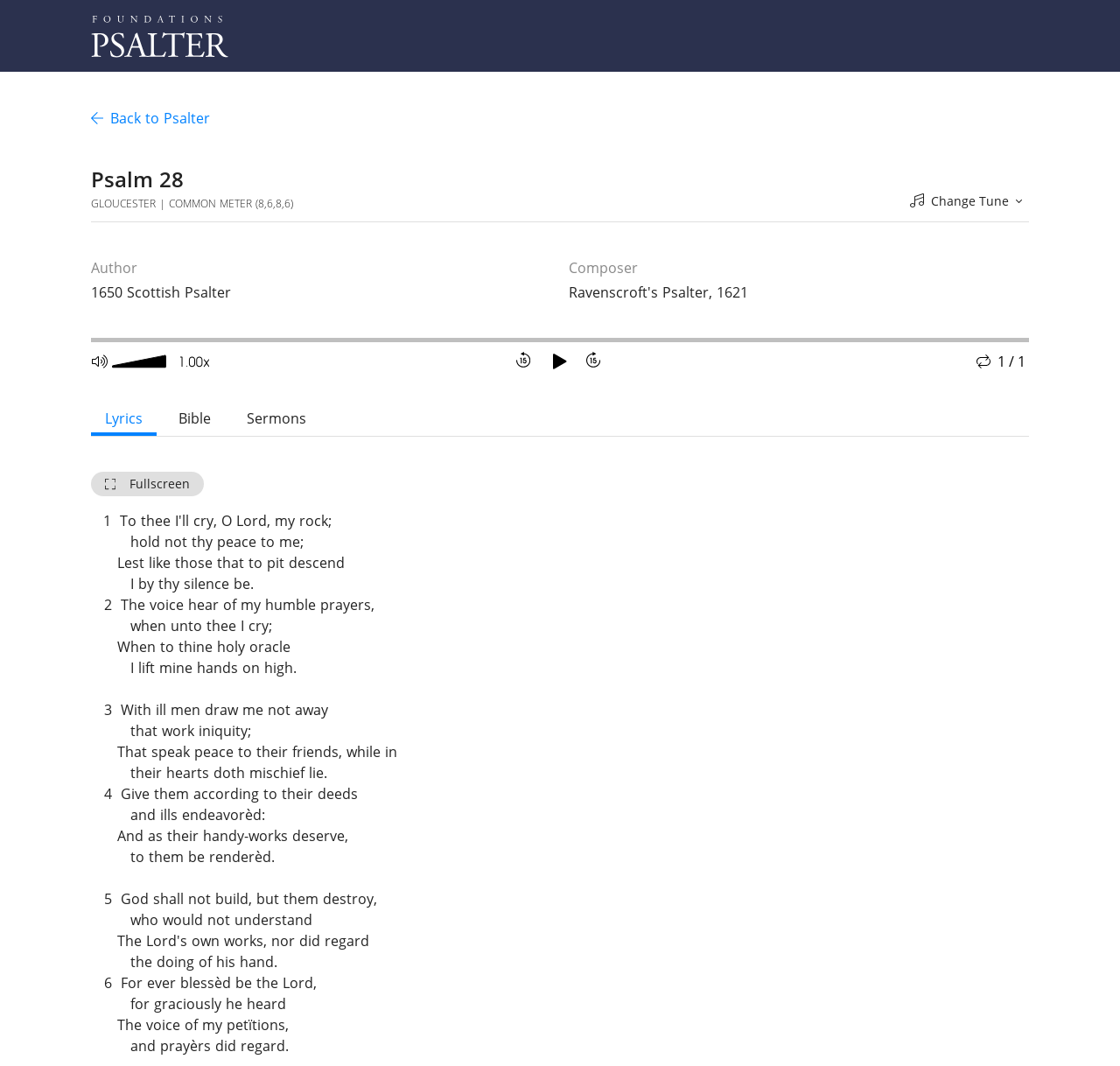Mark the bounding box of the element that matches the following description: "00:00 00:01 1 / 1".

[0.081, 0.297, 0.919, 0.35]